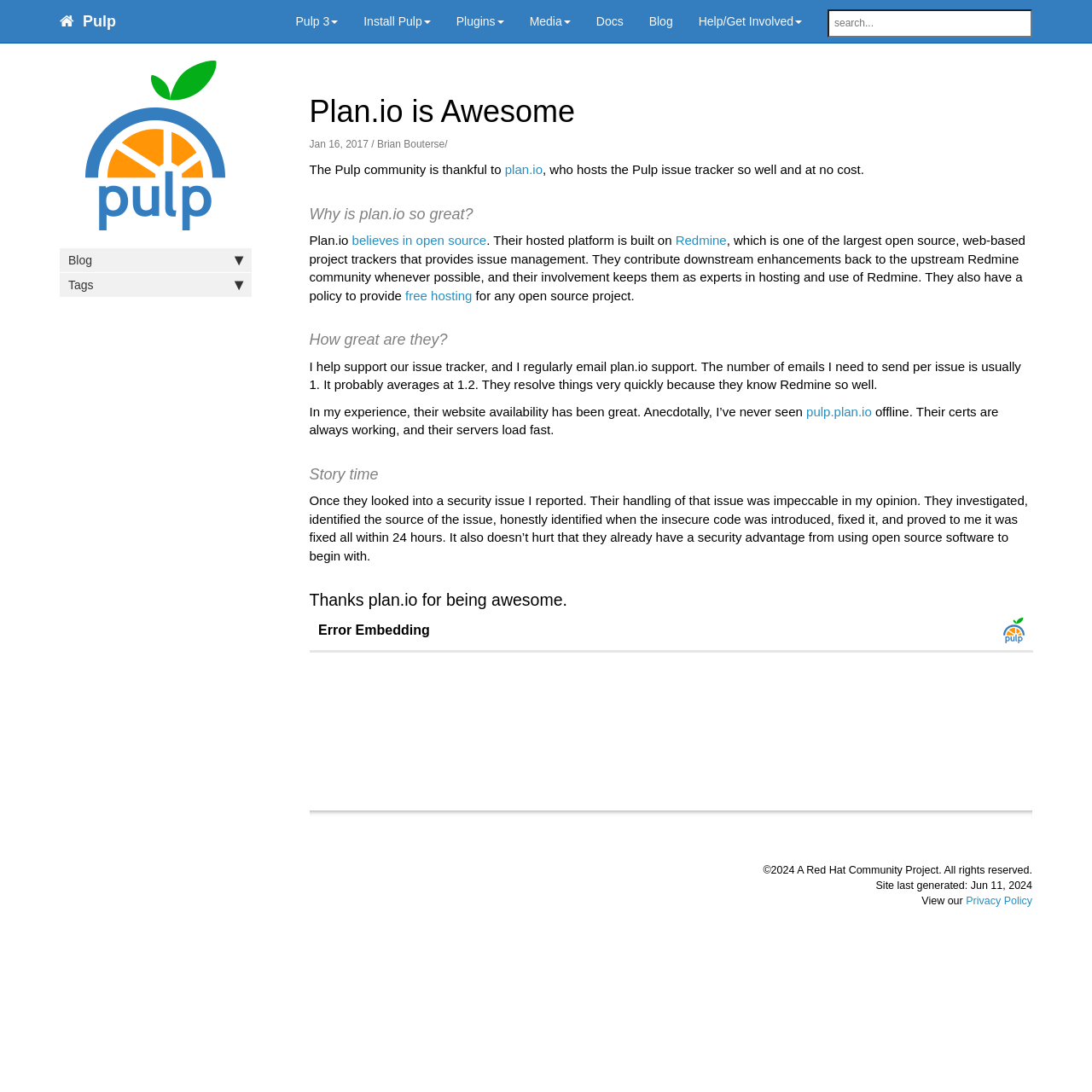Write a detailed summary of the webpage.

This webpage is about Plan.io, a software repository management platform. At the top, there is a navigation bar with several links, including "Pulp", "Pulp 3", "Install Pulp", "Plugins", "Media", "Docs", "Blog", and "Help/Get Involved". Next to the navigation bar, there is a search box.

Below the navigation bar, there is a logo of Pulp, accompanied by a brief description of the platform. The main content of the webpage is an article titled "Plan.io is Awesome", which discusses the benefits of using Plan.io. The article is divided into several sections, each with a heading.

The first section explains why Plan.io is great, mentioning that it believes in open source and uses Redmine, a popular open-source project tracker. The section also highlights Plan.io's policy of providing free hosting for open-source projects.

The second section describes how great Plan.io's support is, with the author sharing their personal experience of receiving quick responses to their emails. The section also mentions that Plan.io's website has great availability and fast loading speeds.

The third section tells a story about how Plan.io handled a security issue reported by the author, resolving it quickly and efficiently.

The final section is a thank-you note to Plan.io for being awesome.

At the bottom of the webpage, there is a horizontal separator, followed by a footer section that contains copyright information, a site generation date, and a link to the privacy policy.